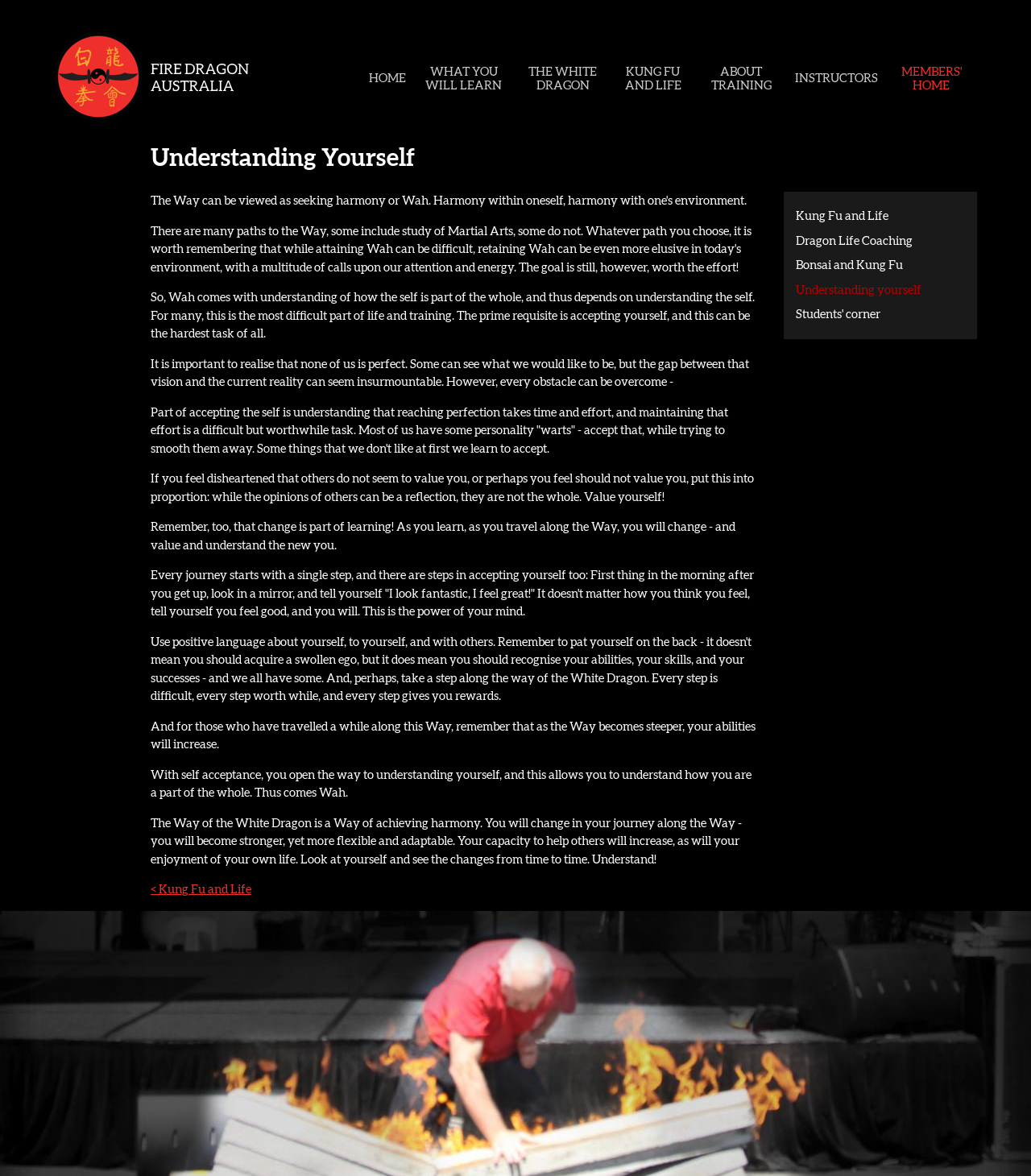Given the element description, predict the bounding box coordinates in the format (top-left x, top-left y, bottom-right x, bottom-right y), using floating point numbers between 0 and 1: About Training

[0.673, 0.054, 0.764, 0.078]